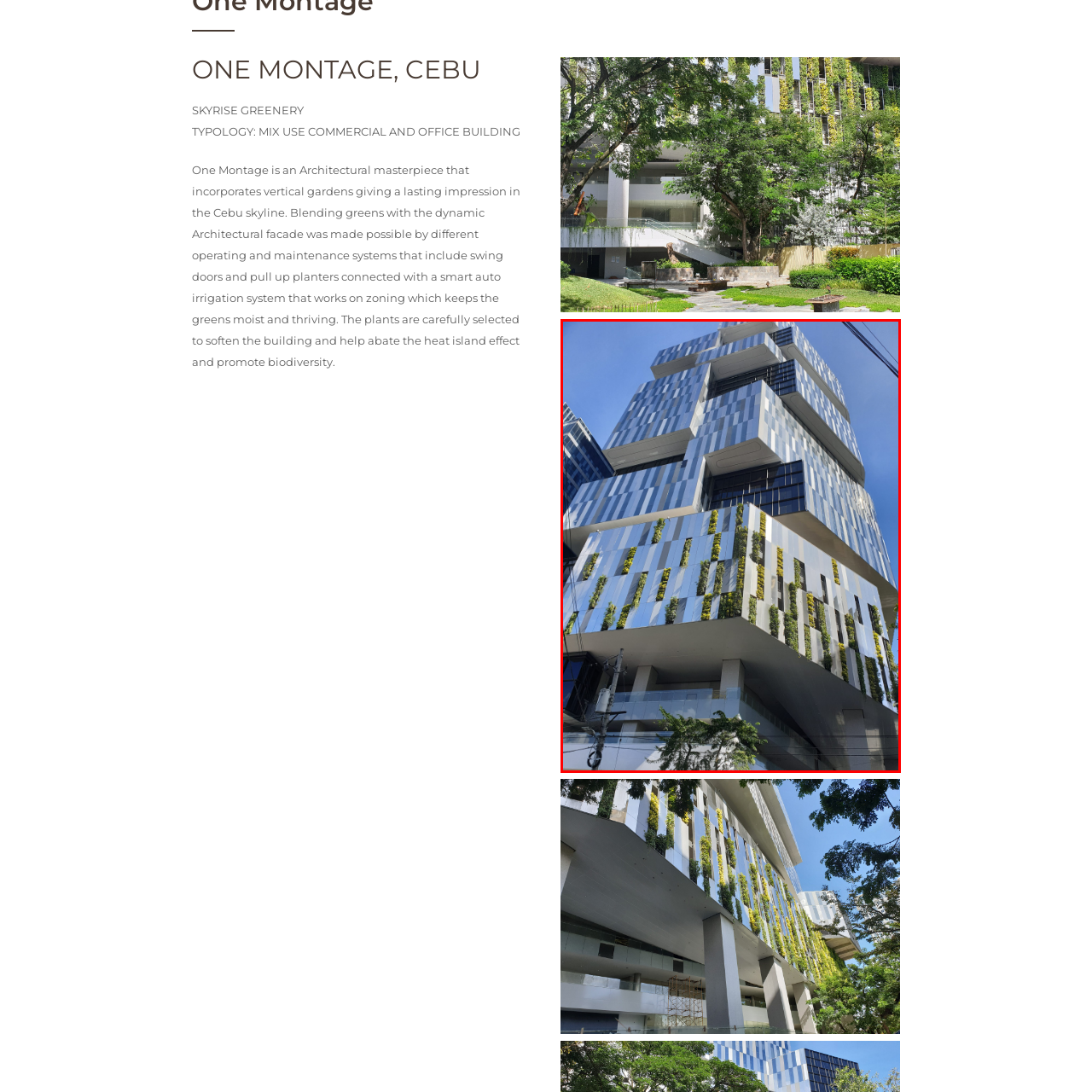Look closely at the section within the red border and give a one-word or brief phrase response to this question: 
What is the purpose of the vertical gardens in the building?

Mitigate urban heat island effect